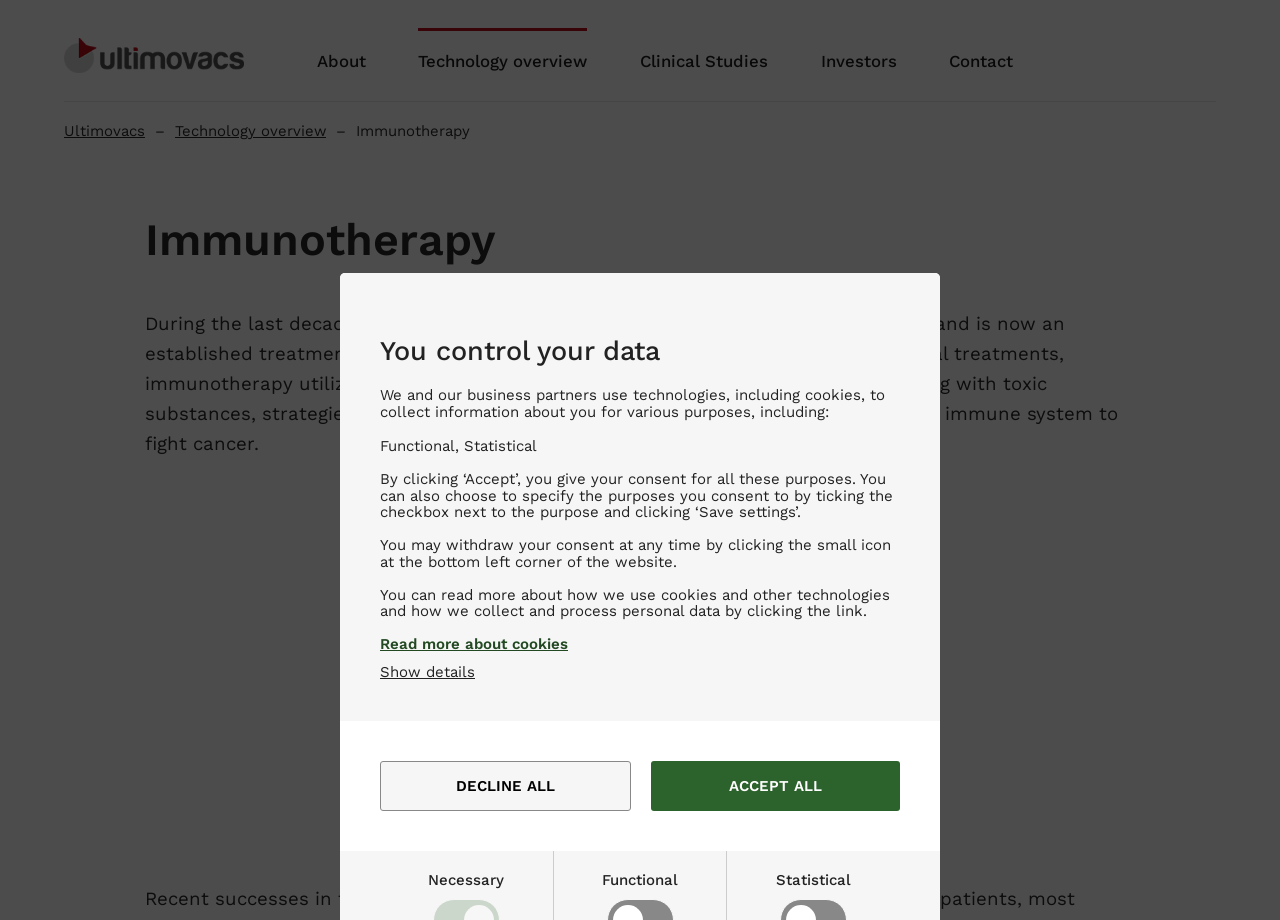Provide a thorough and detailed response to the question by examining the image: 
Is there an image on the webpage?

I found a figure element on the webpage, which suggests that there is an image present, although its content is not specified.